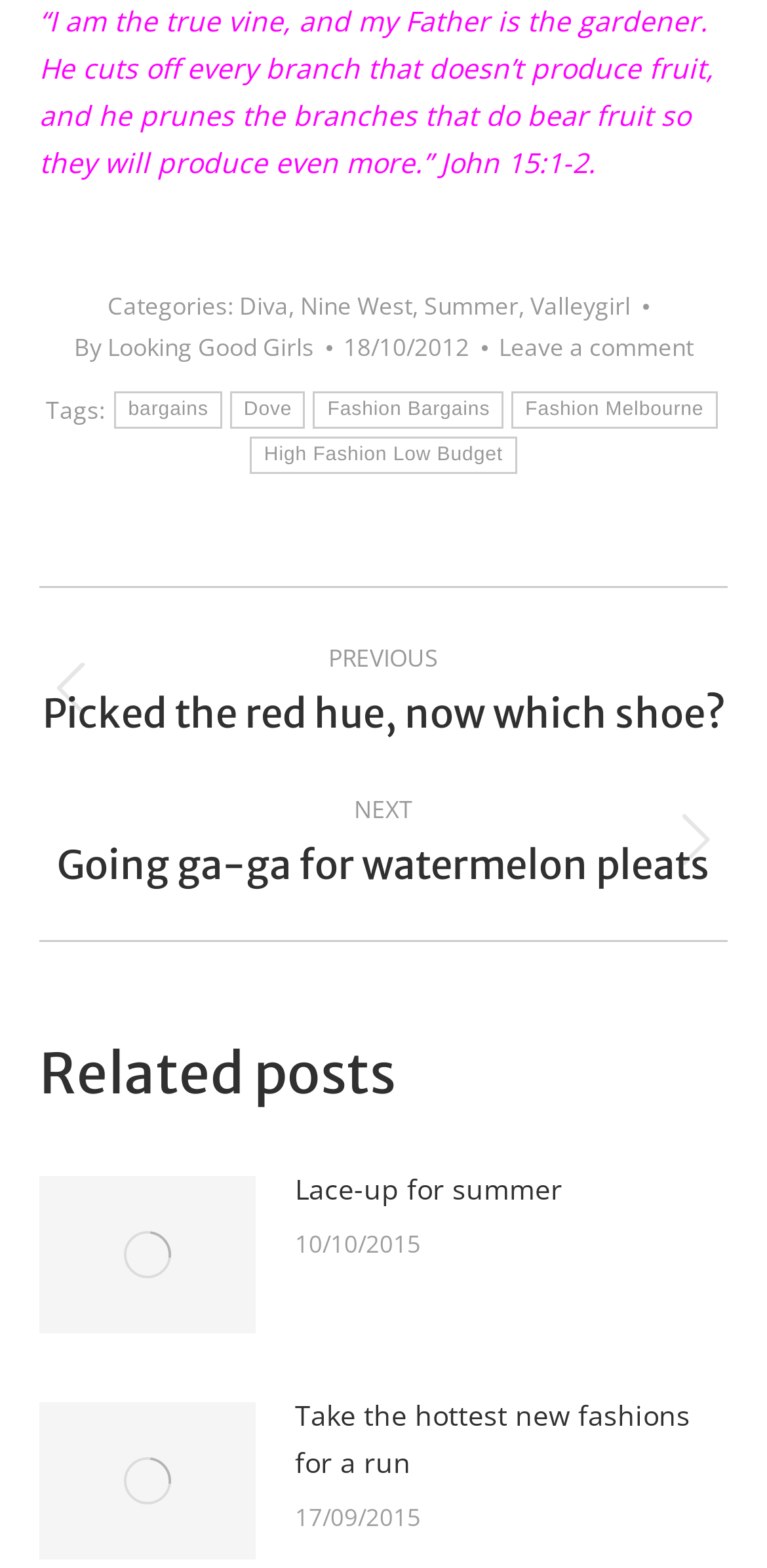Please specify the coordinates of the bounding box for the element that should be clicked to carry out this instruction: "Read the post from '18/10/2012'". The coordinates must be four float numbers between 0 and 1, formatted as [left, top, right, bottom].

[0.447, 0.208, 0.635, 0.235]